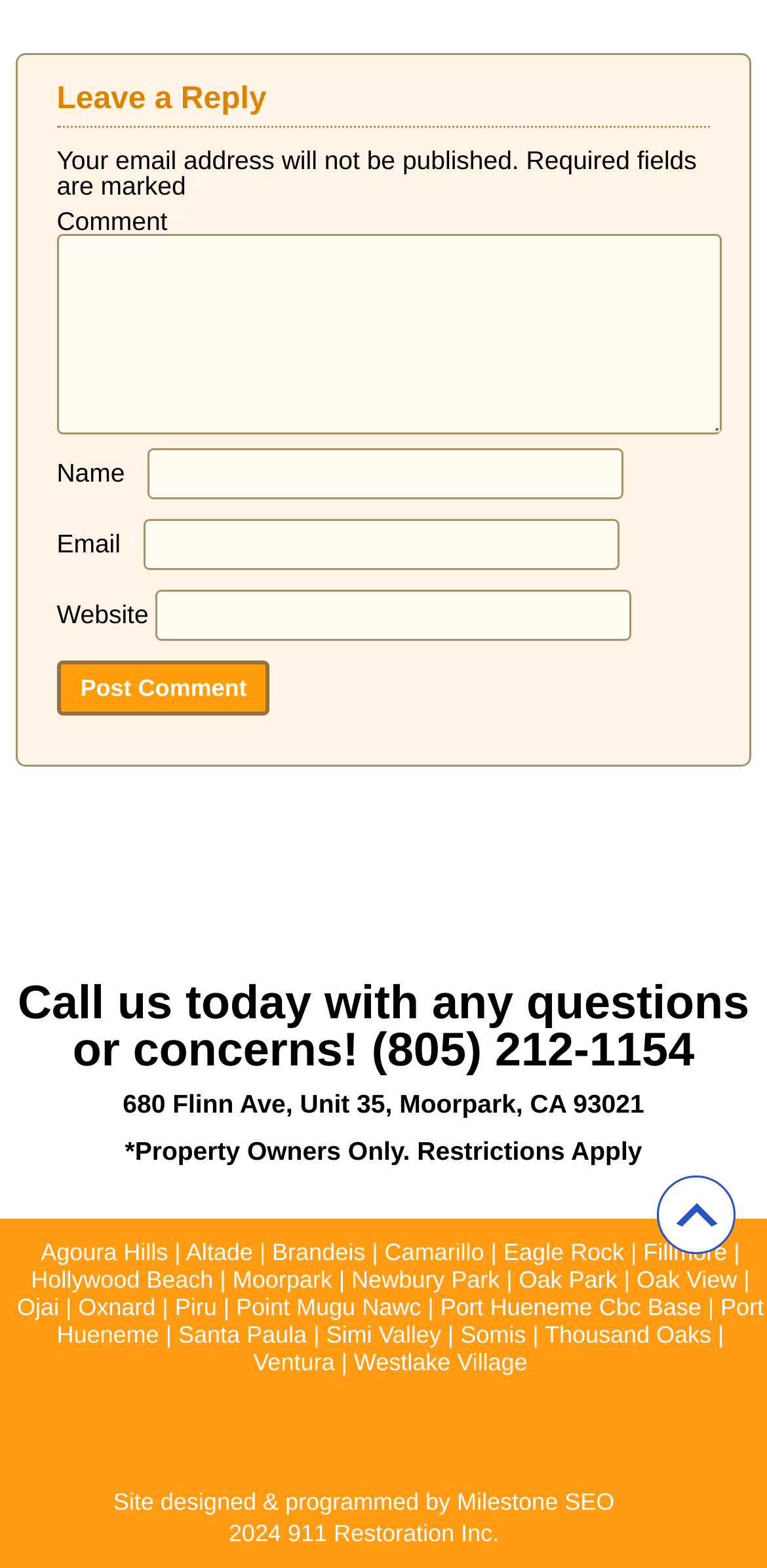What is the copyright year of the website?
Use the screenshot to answer the question with a single word or phrase.

2024